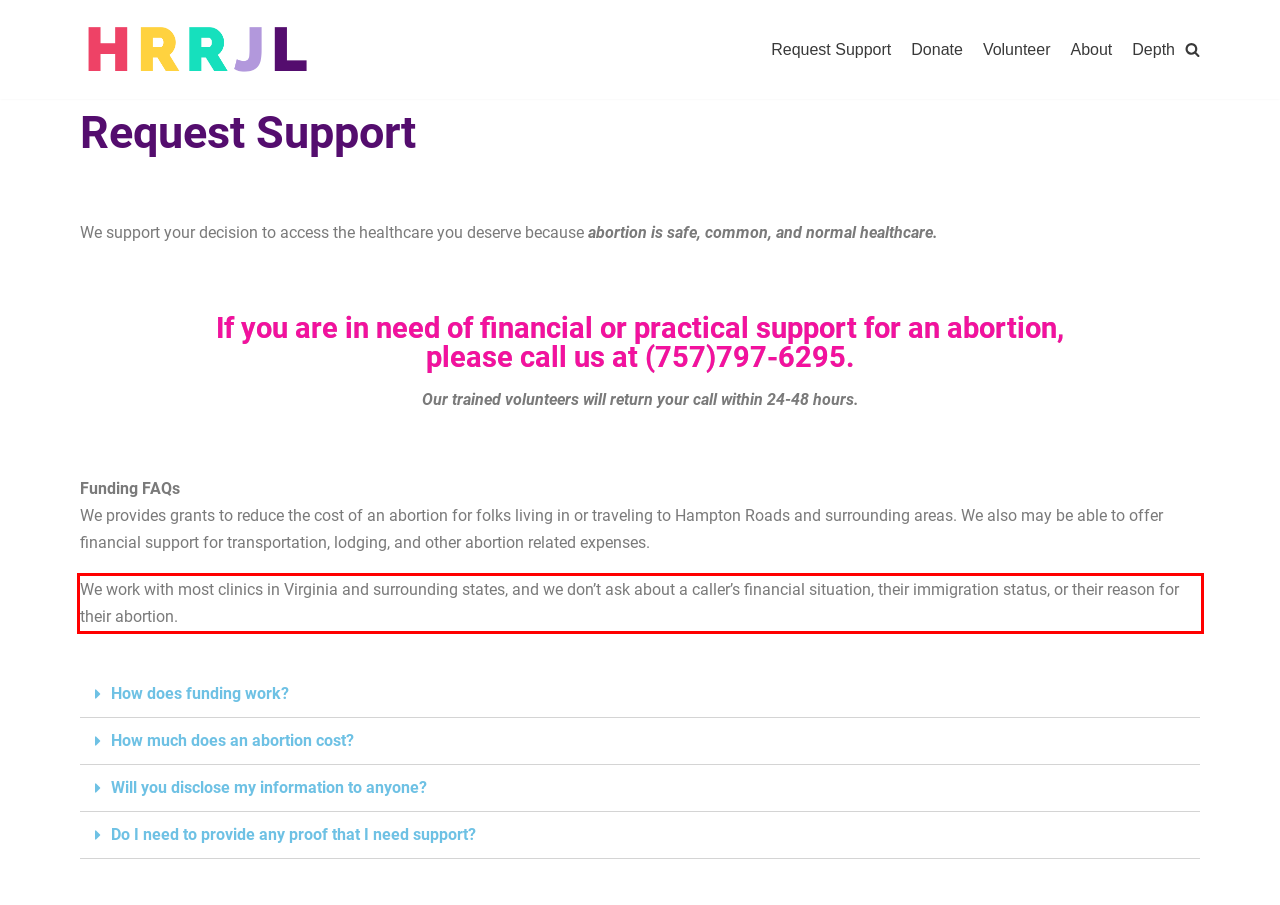Examine the webpage screenshot, find the red bounding box, and extract the text content within this marked area.

We work with most clinics in Virginia and surrounding states, and we don’t ask about a caller’s financial situation, their immigration status, or their reason for their abortion.